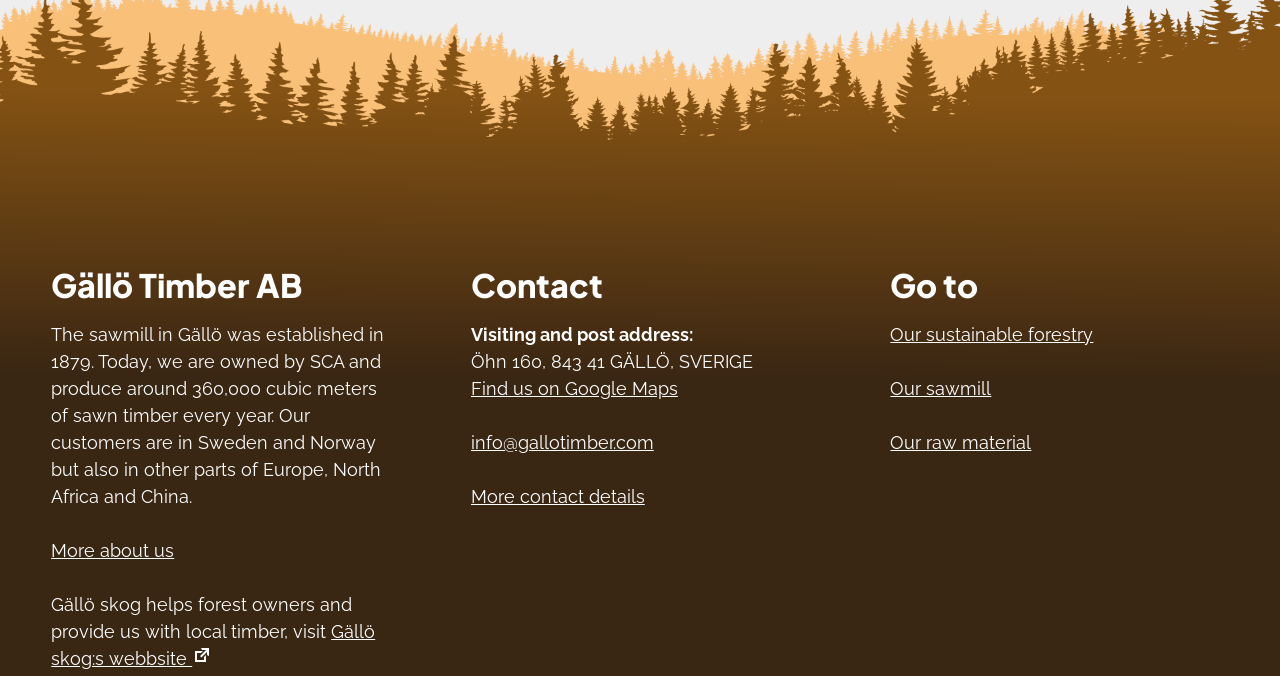Please locate the bounding box coordinates of the element's region that needs to be clicked to follow the instruction: "Send an email to the company". The bounding box coordinates should be provided as four float numbers between 0 and 1, i.e., [left, top, right, bottom].

[0.368, 0.639, 0.511, 0.67]